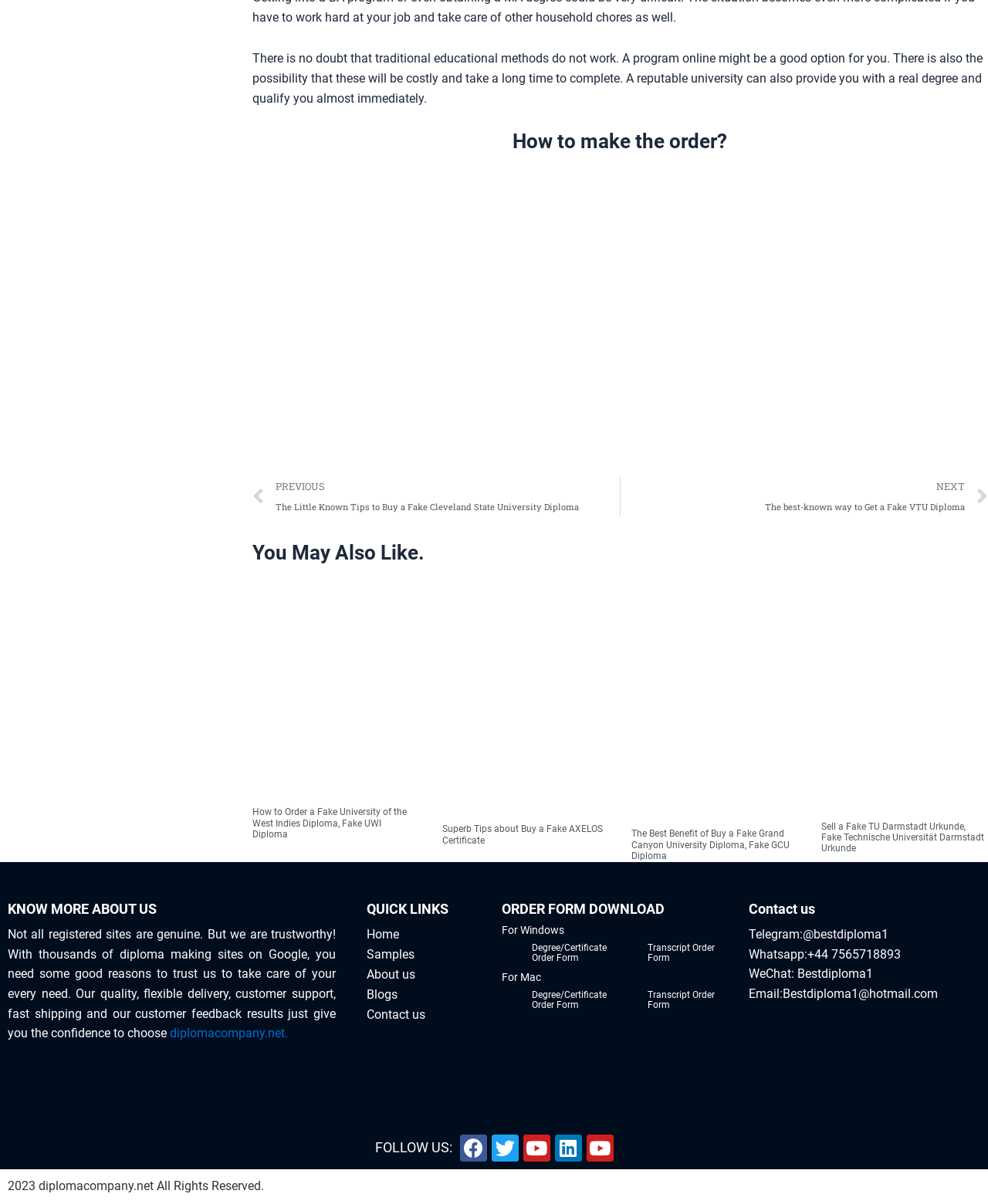Please find the bounding box coordinates of the element that must be clicked to perform the given instruction: "Click the 'Home' link". The coordinates should be four float numbers from 0 to 1, i.e., [left, top, right, bottom].

[0.371, 0.768, 0.492, 0.785]